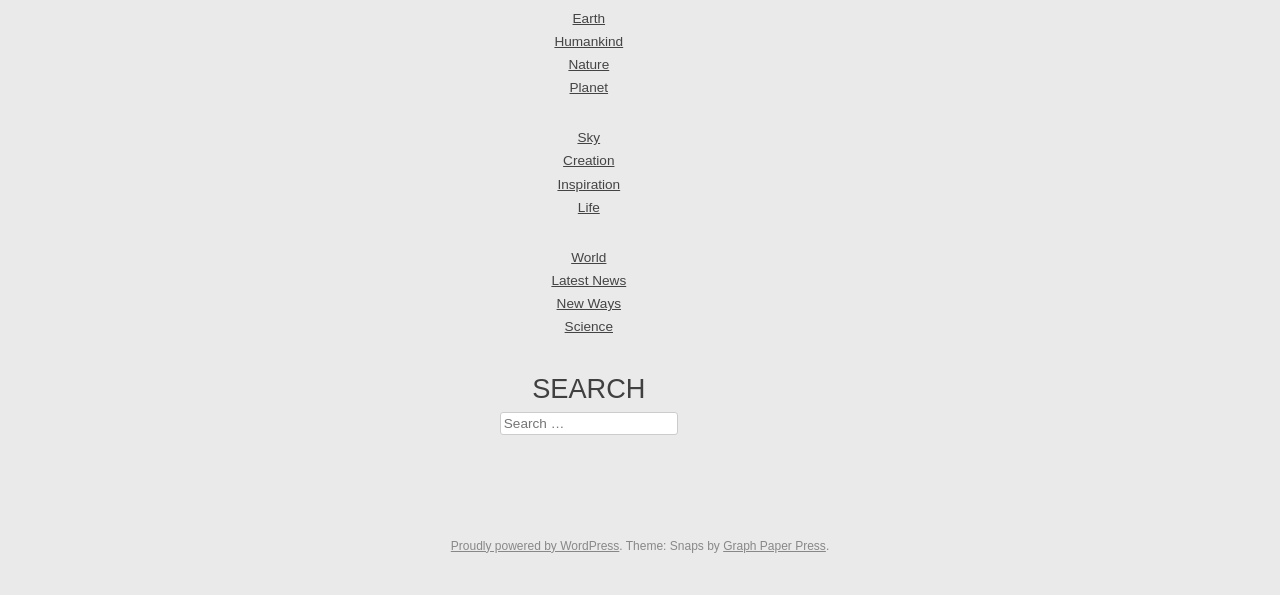Find the bounding box coordinates of the clickable area required to complete the following action: "Go to Earth page".

[0.447, 0.018, 0.473, 0.043]